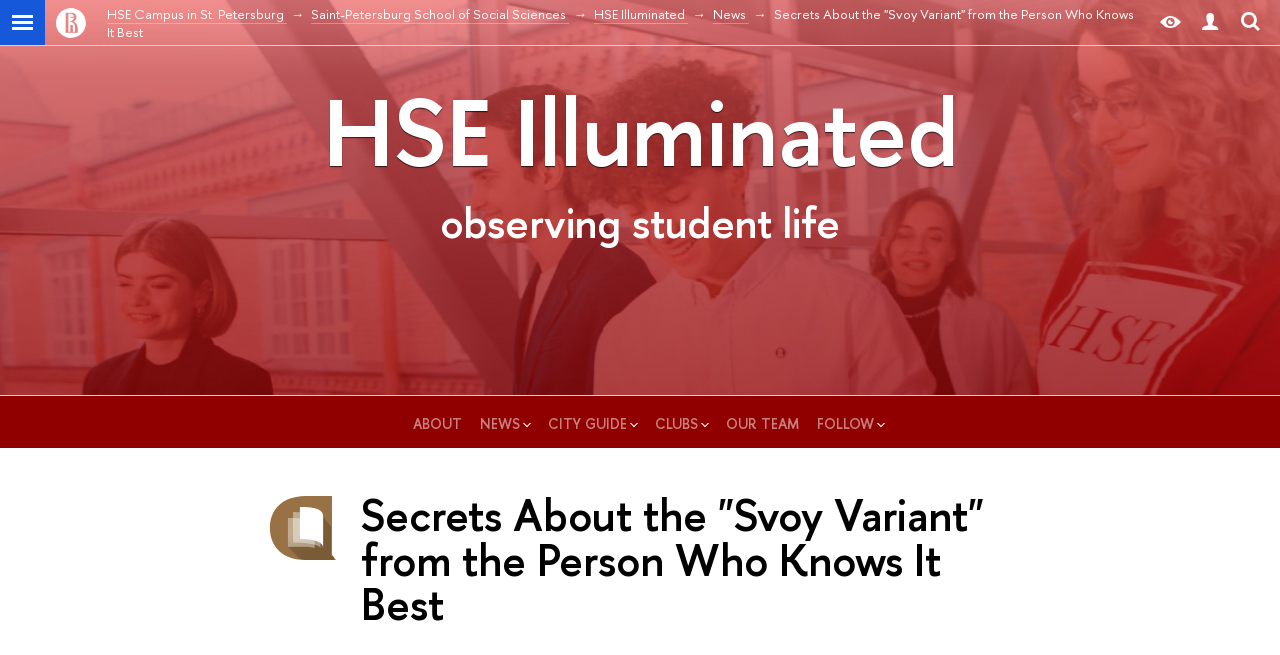Use a single word or phrase to answer the question:
What is the name of the university mentioned?

HSE University